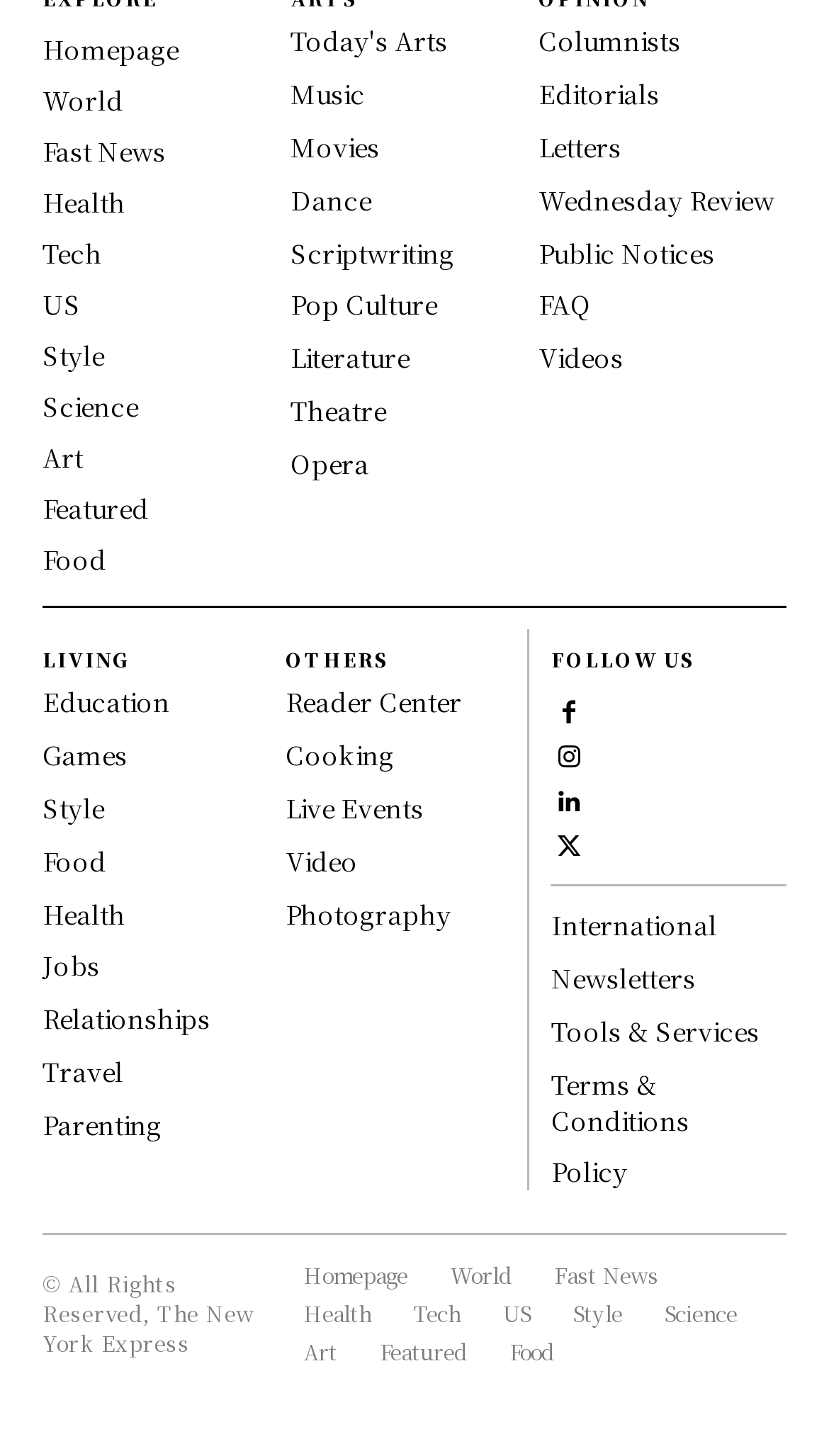Please indicate the bounding box coordinates of the element's region to be clicked to achieve the instruction: "Explore the 'Science' section". Provide the coordinates as four float numbers between 0 and 1, i.e., [left, top, right, bottom].

[0.051, 0.262, 0.35, 0.297]